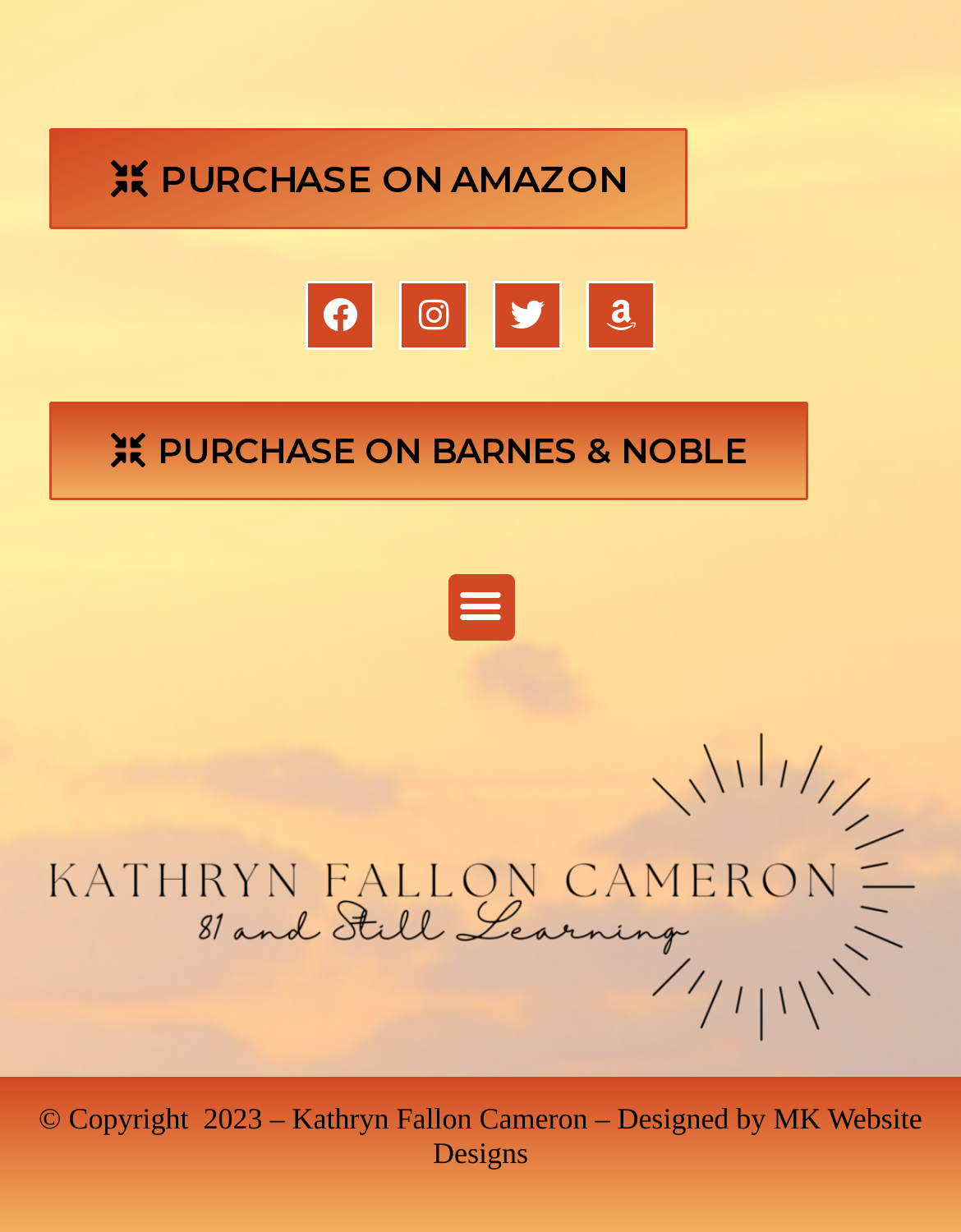Determine the bounding box coordinates of the clickable region to follow the instruction: "Purchase on Amazon".

[0.051, 0.104, 0.715, 0.186]